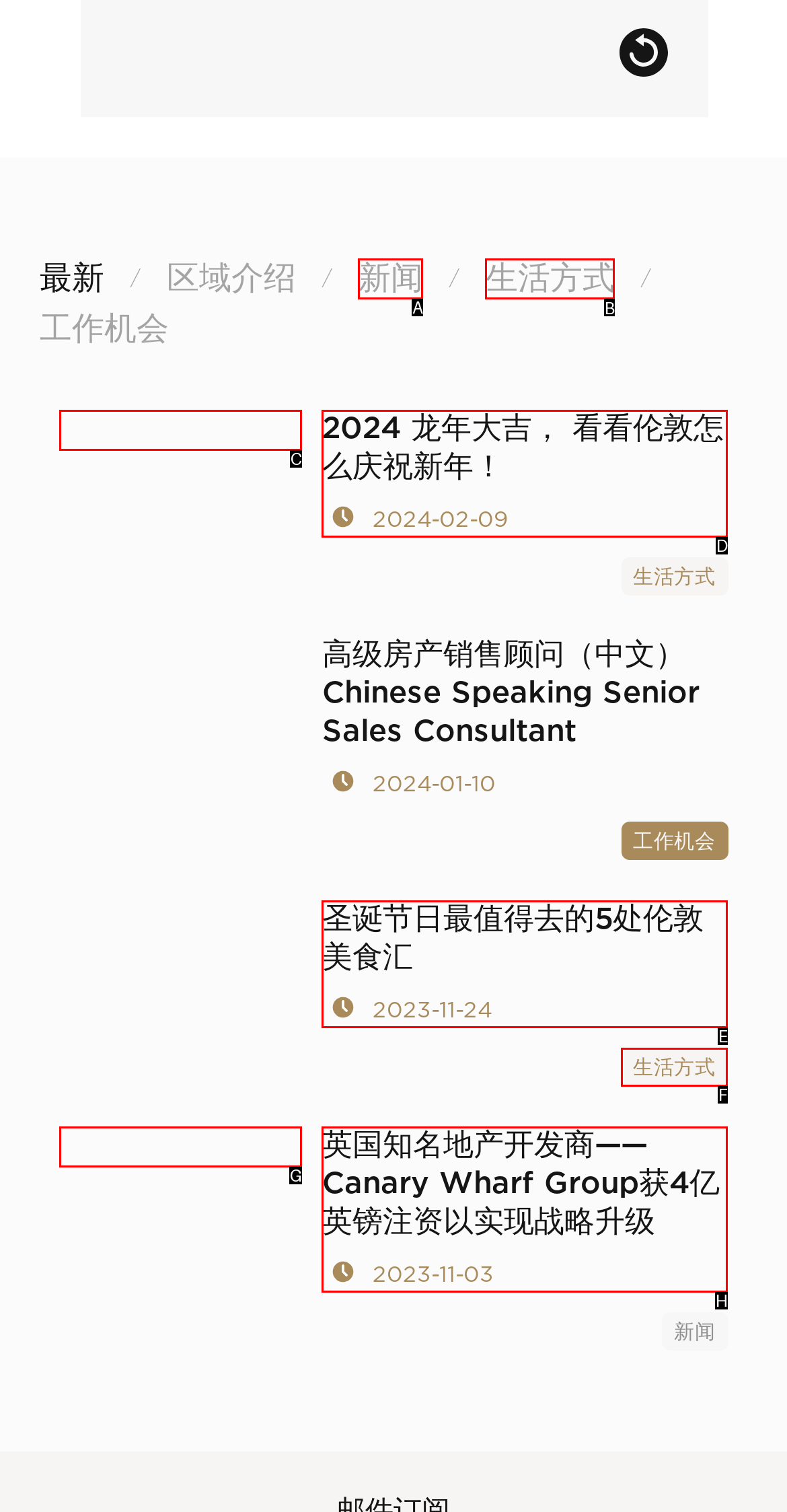Tell me the correct option to click for this task: view the life style article
Write down the option's letter from the given choices.

B